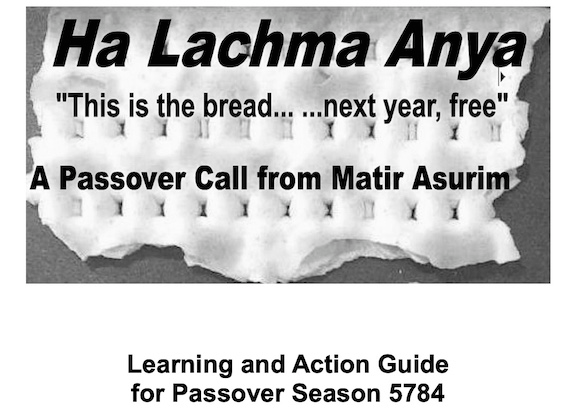Explain in detail what you see in the image.

The image features the cover of a learning and action guide from Matir Asurim, titled "Ha Lachma Anya." The phrase "This is the bread... ...next year, free" serves as a powerful call to reflection during the Passover season. The background showcases a visual of broken matzah, emphasizing themes of liberation and community connection. At the bottom, the text identifies this as a guide specifically for Passover Season 5784, signifying its intent to foster educational and action-oriented discussions related to the holiday. The overall design evokes a sense of urgency and purpose in addressing the experiences of those impacted by incarceration, aligning with Matir Asurim’s mission to provide Jewish care and resources.